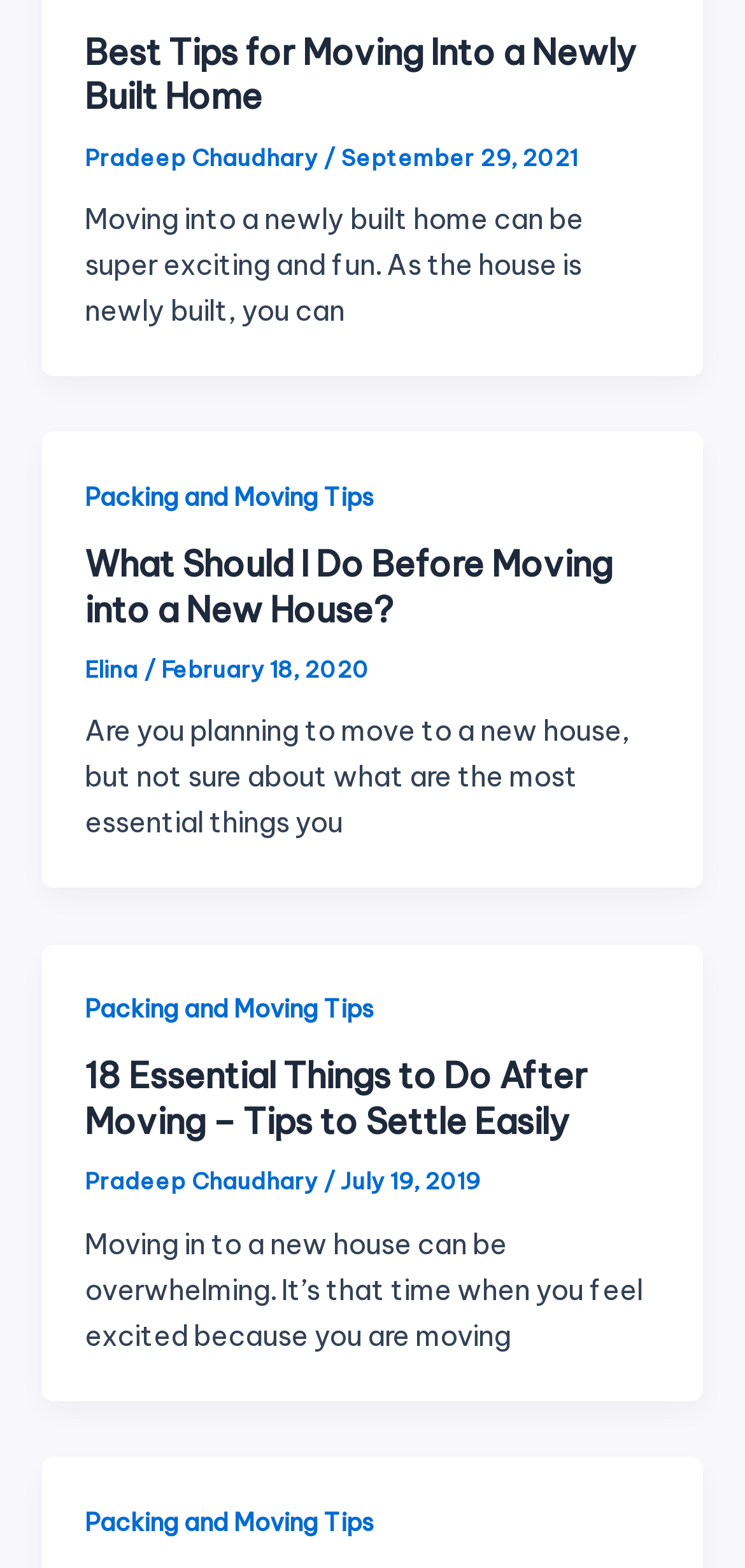Can you find the bounding box coordinates for the element that needs to be clicked to execute this instruction: "click on the link to read more about packing and moving tips"? The coordinates should be given as four float numbers between 0 and 1, i.e., [left, top, right, bottom].

[0.114, 0.96, 0.503, 0.98]